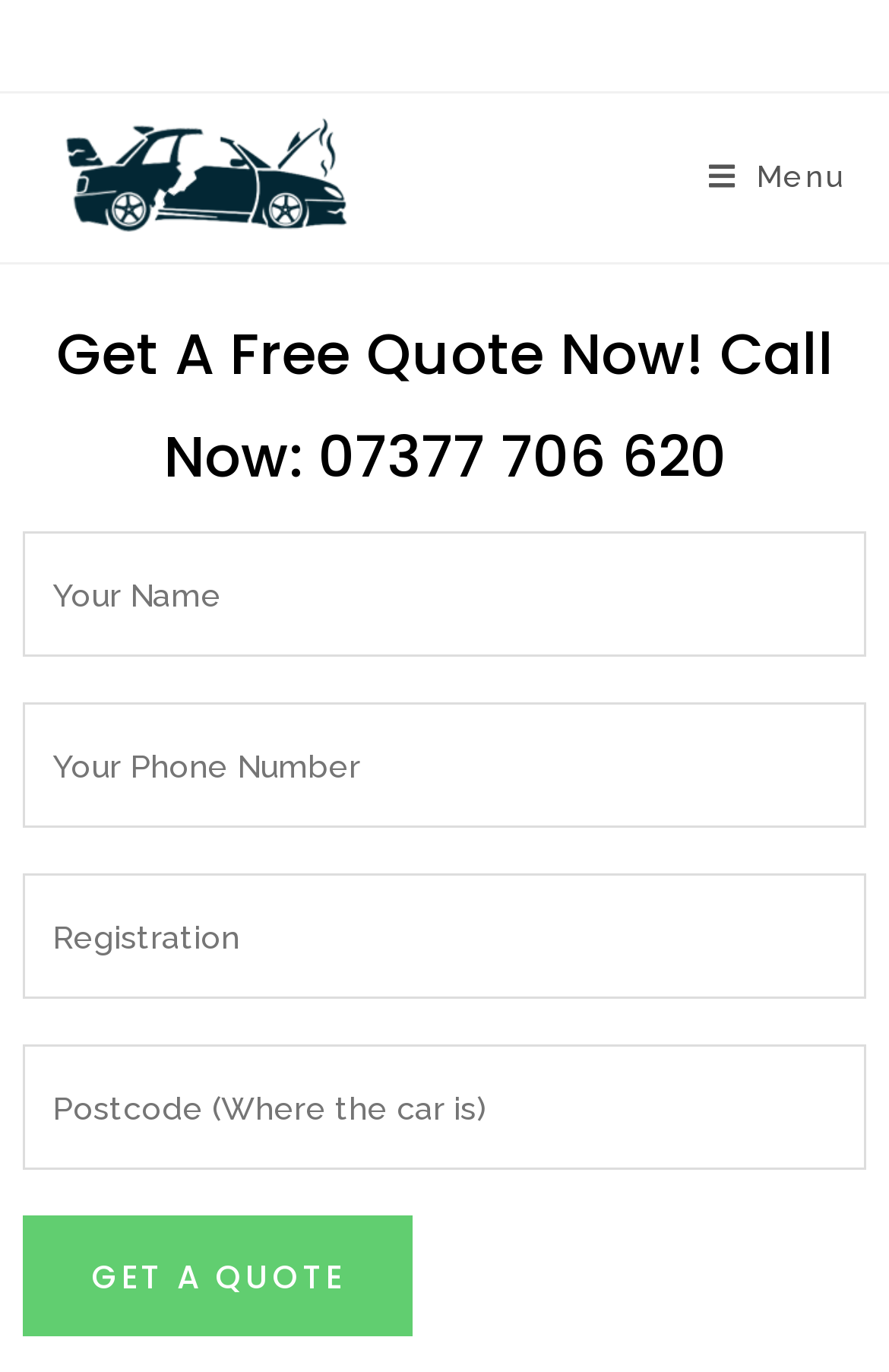What is the purpose of the form on the webpage?
Make sure to answer the question with a detailed and comprehensive explanation.

I inferred the purpose of the form by looking at the surrounding elements, such as the StaticText that says 'Get A Free Quote Now!' and the button that says 'GET A QUOTE', which suggests that the form is used to get a quote.